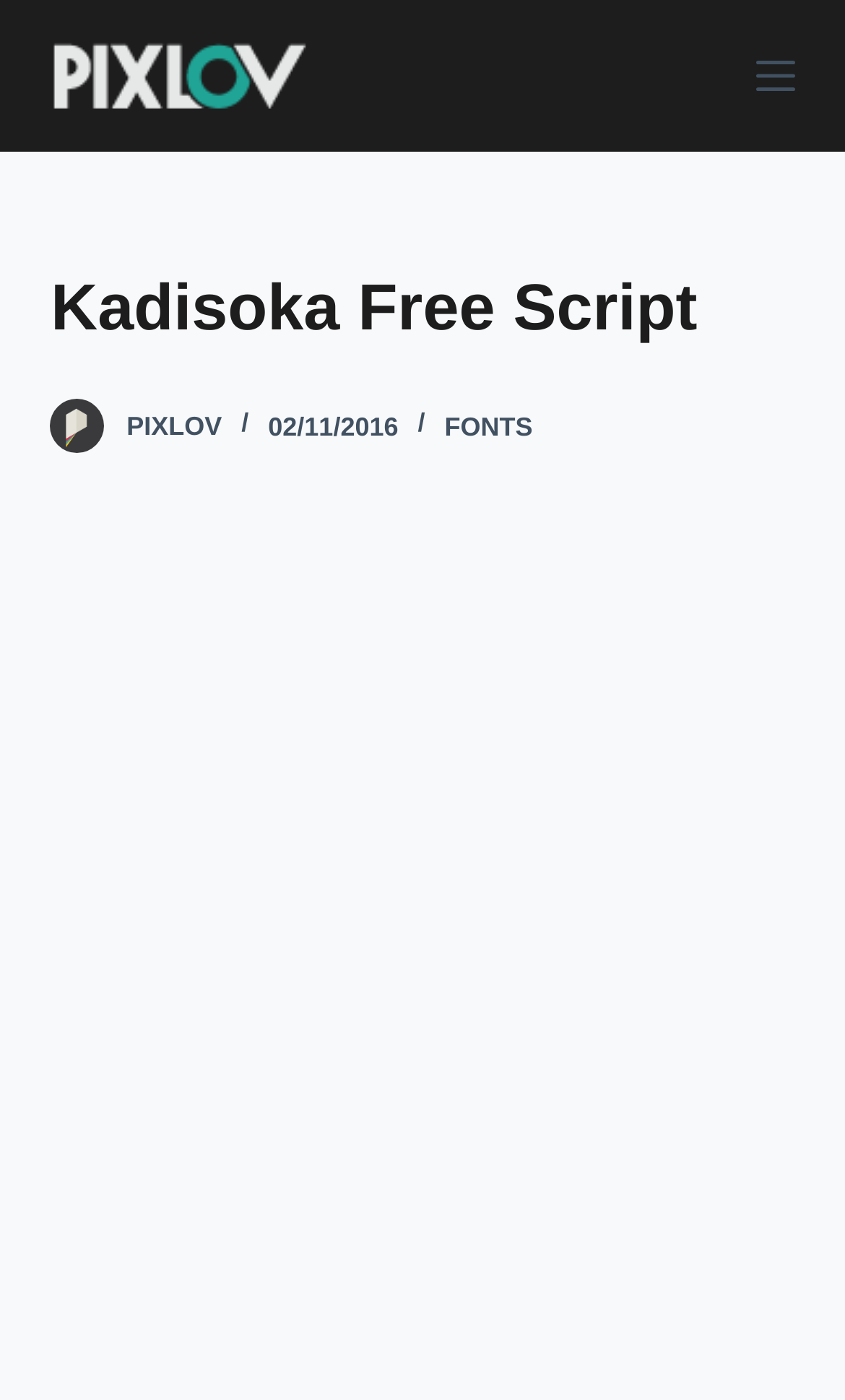Reply to the question with a single word or phrase:
What is the logo of Pixlov?

Pixlov logo